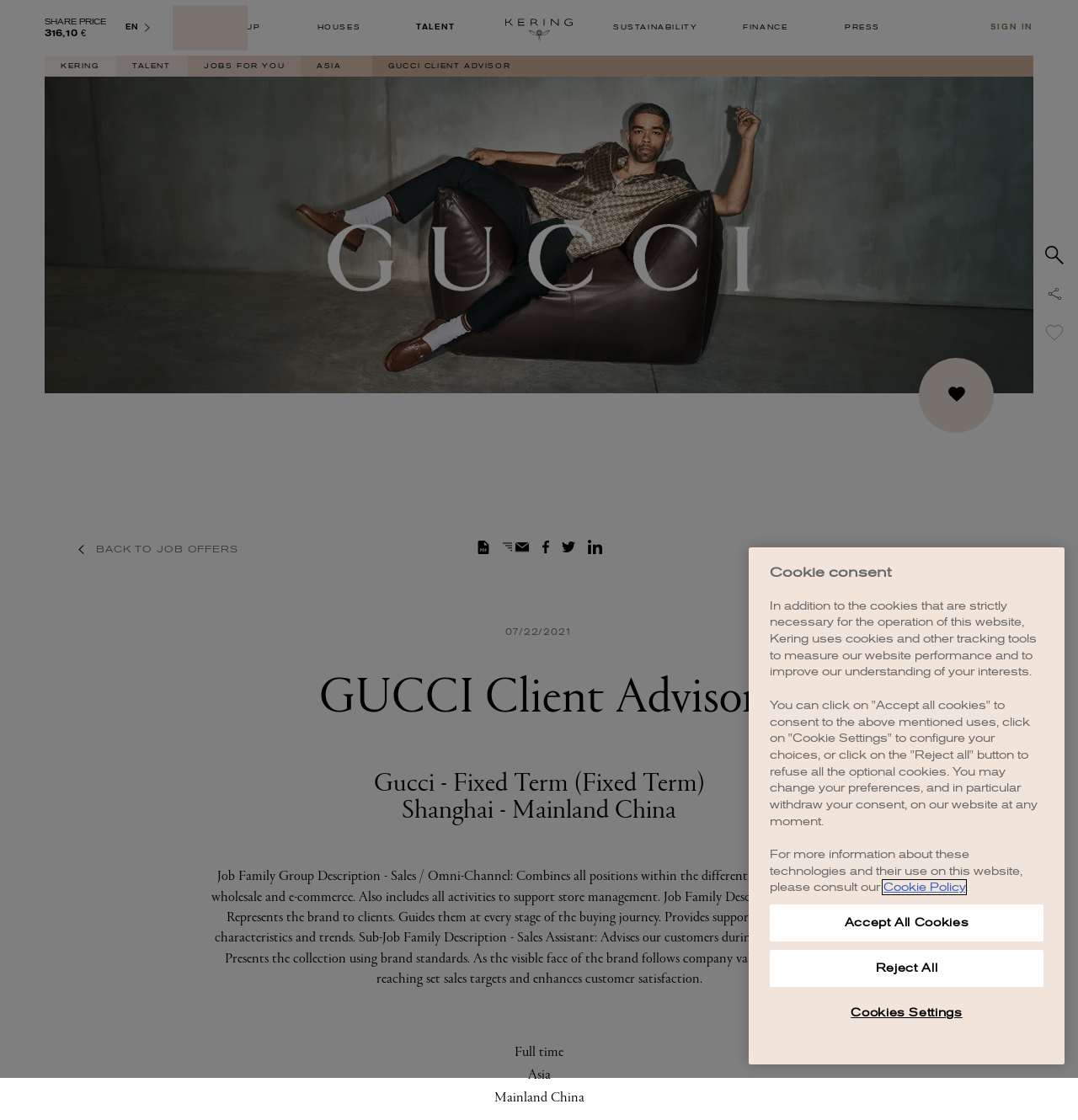Describe the webpage meticulously, covering all significant aspects.

This webpage appears to be a job posting for a GUCCI Client Advisor position at Kering. At the top of the page, there is a share price section with the current price of €316.10. To the right of this section, there are several links to different parts of the Kering website, including GROUP, HOUSES, TALENT, and SUSTAINABILITY. Below these links, there is a search bar and a link to sign in.

The main content of the page is divided into two sections. On the left, there is a column with several links, including KERING, TALENT, JOBS FOR YOU, and ASIA. Below these links, there is a large image that spans the width of the column.

On the right side of the page, there is a section with the job posting details. The job title, GUCCI Client Advisor, is displayed prominently at the top of this section. Below the job title, there are several paragraphs of text that describe the job responsibilities and requirements. The job is a full-time position located in Shanghai, Mainland China, and the posting includes information about the job family group description, sales channels, and customer service expectations.

Below the job description, there are several buttons and links that allow users to interact with the job posting. These include a button to send the job offer by email, as well as links to share the job on social media. There is also a section with the job posting date, which is July 22, 2021.

At the bottom of the page, there is a cookie banner with a heading that says "Cookie consent." This section includes several paragraphs of text that explain how Kering uses cookies and tracking tools on their website. Users can click on "Accept all cookies" to consent to the use of these tools, or they can configure their choices by clicking on "Cookie Settings." There is also a link to the Cookie Policy for more information.